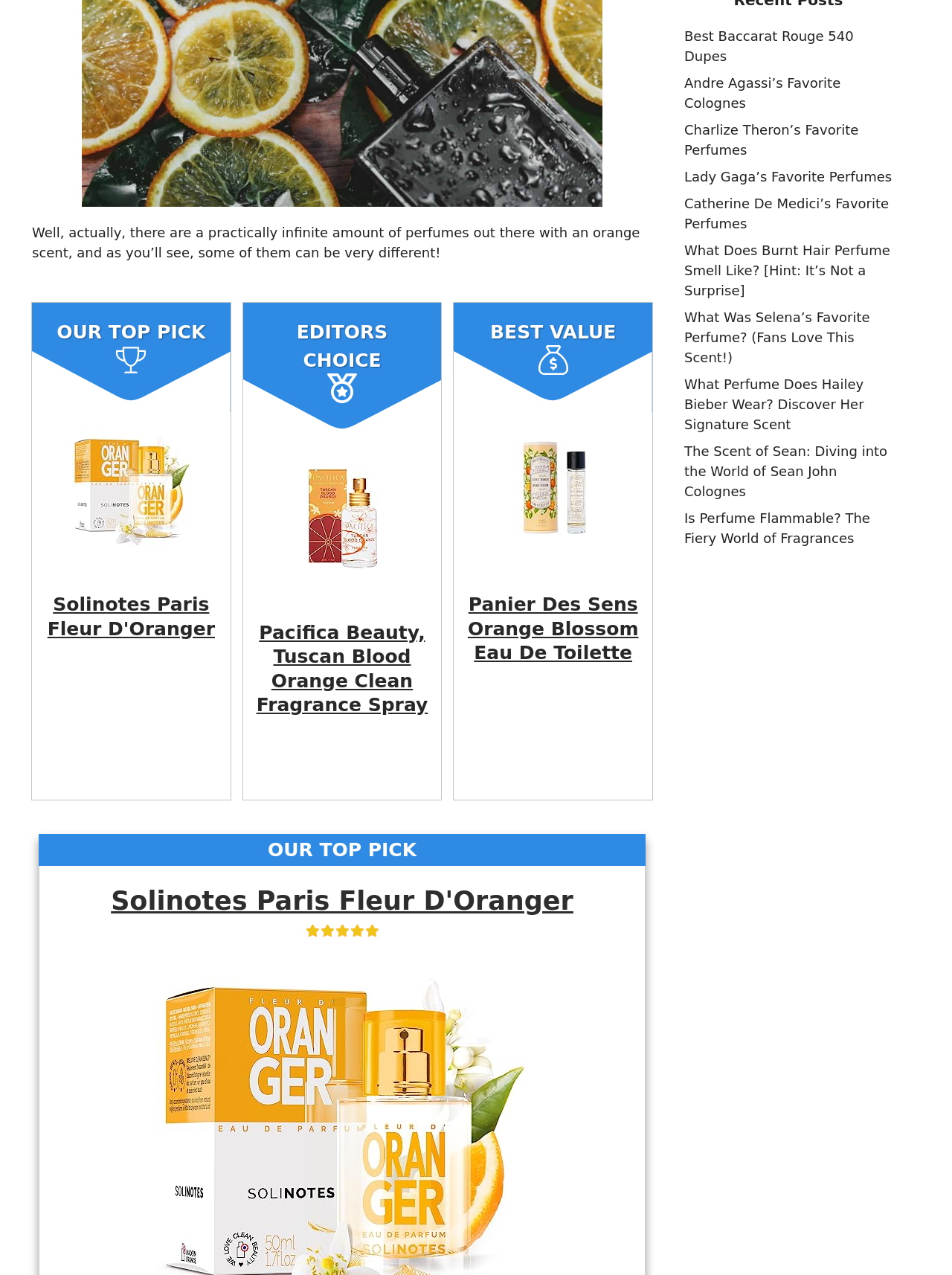Determine the bounding box for the described HTML element: "Theme Vision". Ensure the coordinates are four float numbers between 0 and 1 in the format [left, top, right, bottom].

None